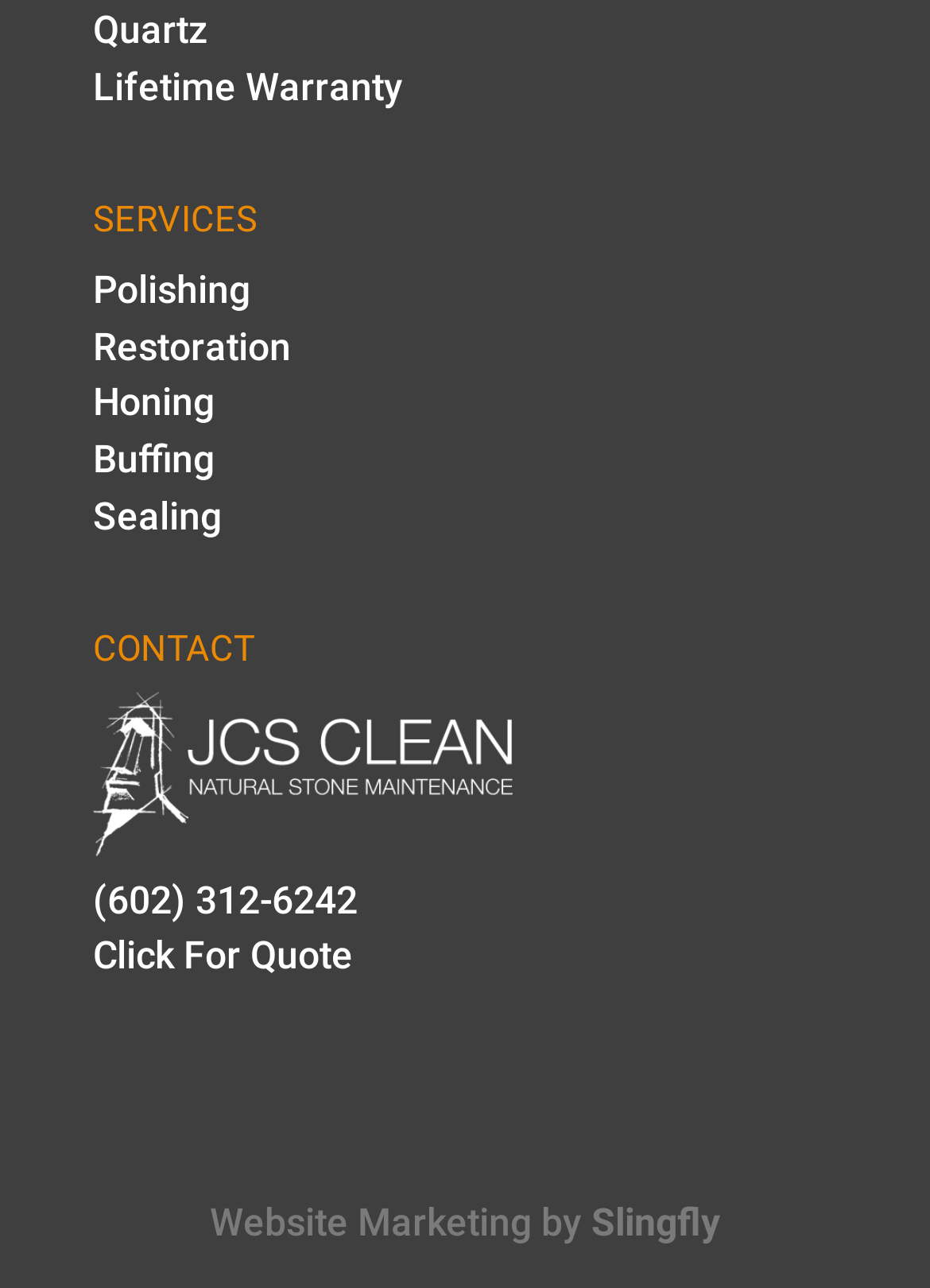Respond with a single word or phrase to the following question:
What is the contact phone number?

(602) 312-6242